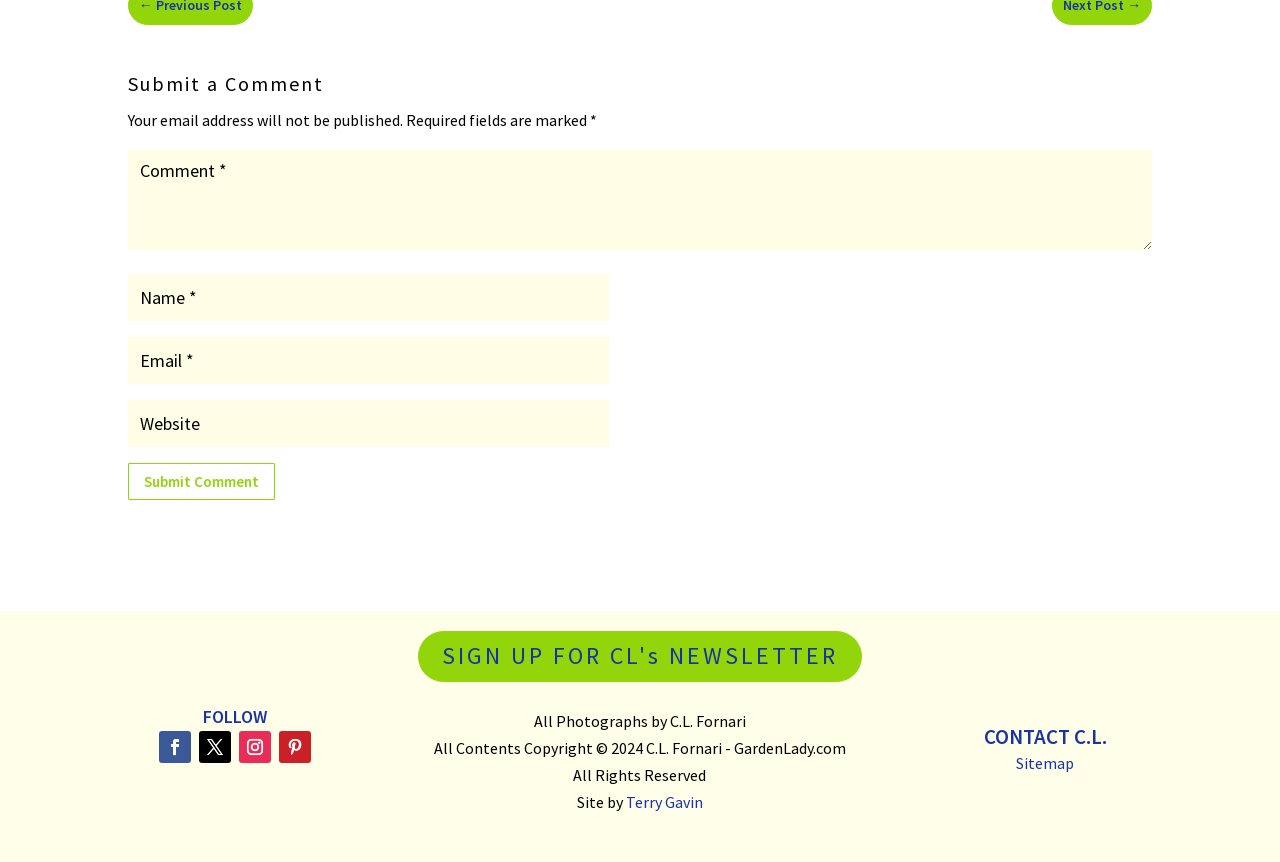Answer the question in a single word or phrase:
What is the required information to submit a comment?

Name and email